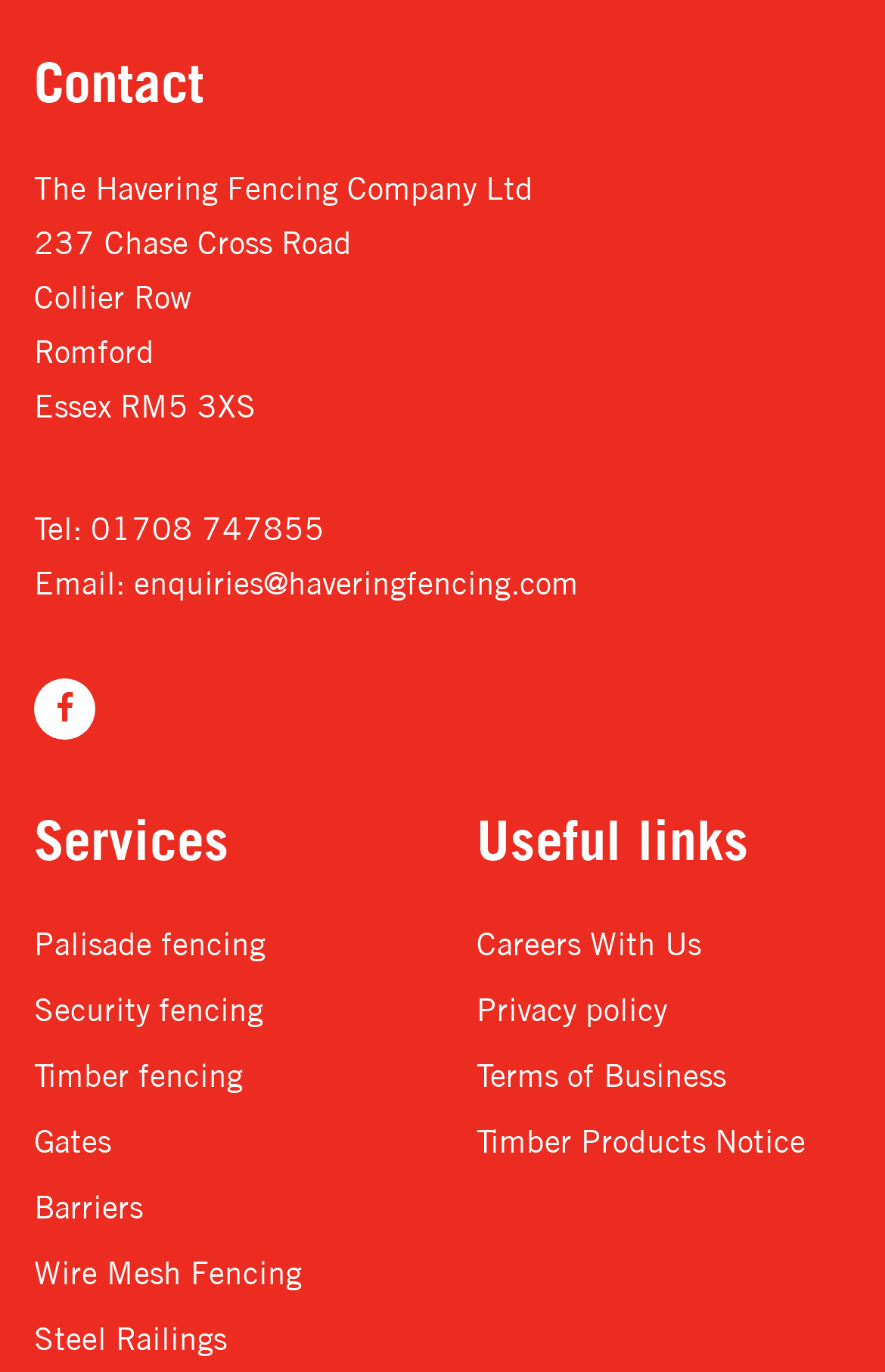Give a concise answer of one word or phrase to the question: 
What is the phone number?

01708 747855